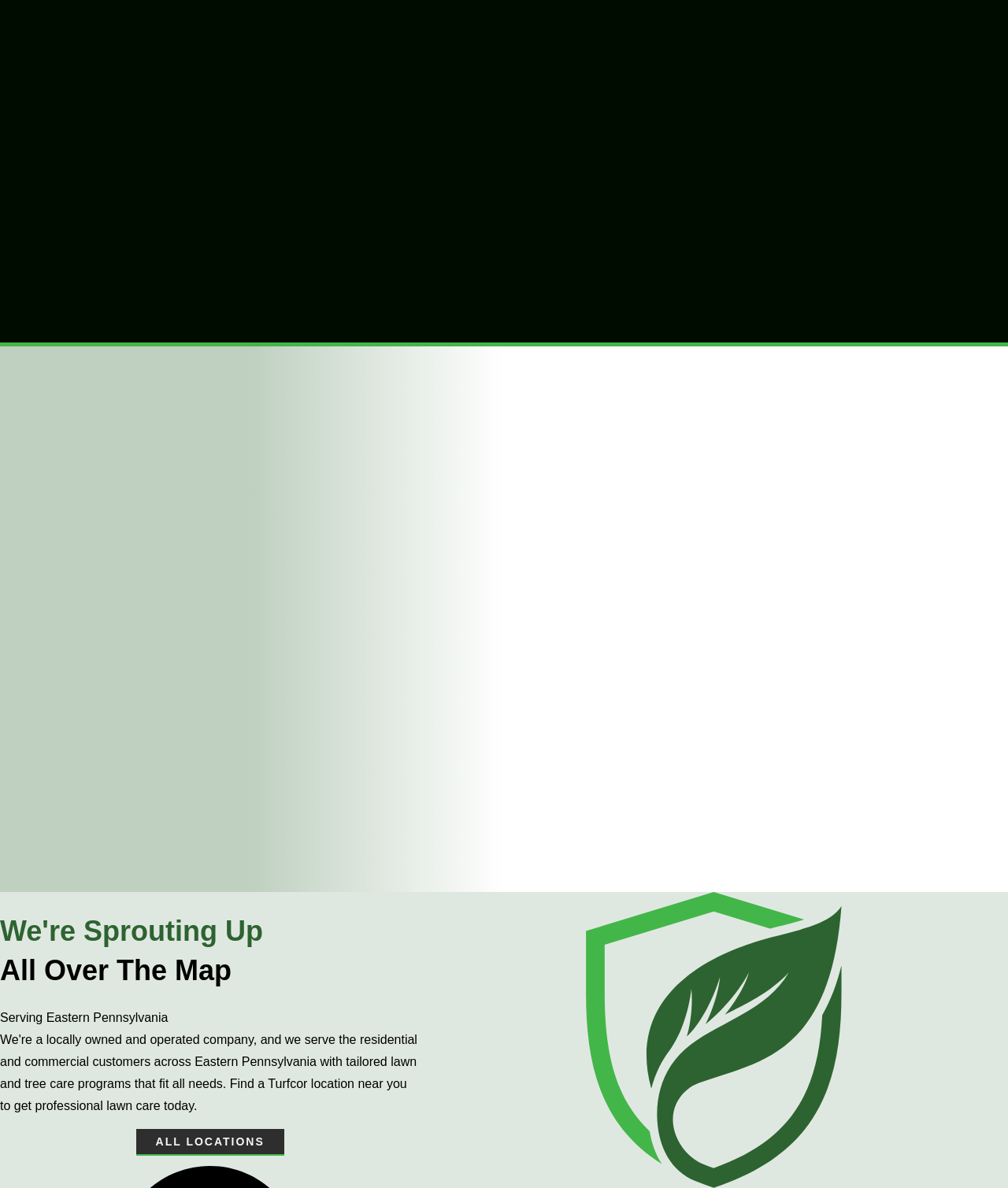How many lawn care packages are offered?
Answer the question using a single word or phrase, according to the image.

3